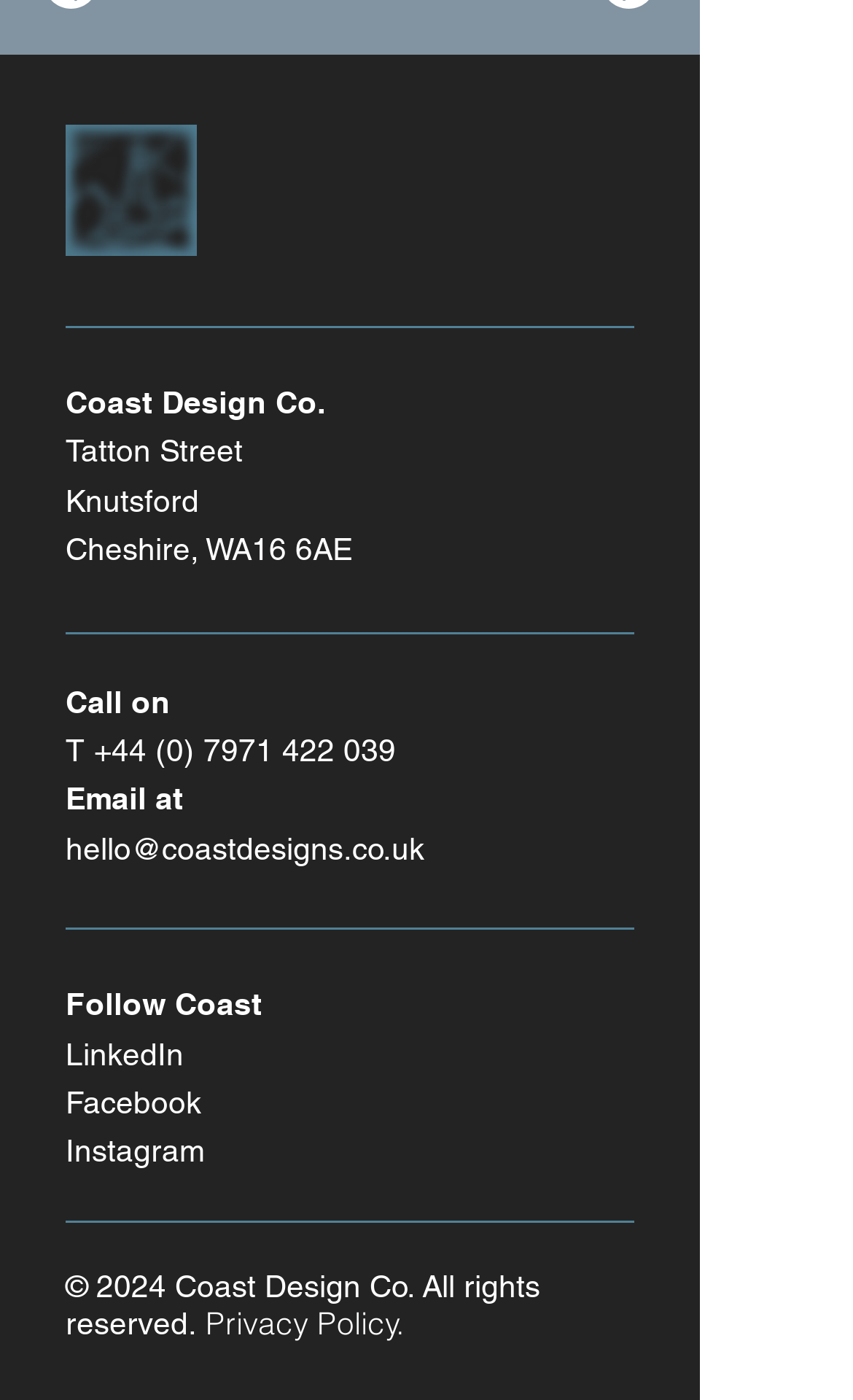Identify the bounding box of the HTML element described here: "FantasySCOTUS.net". Provide the coordinates as four float numbers between 0 and 1: [left, top, right, bottom].

None